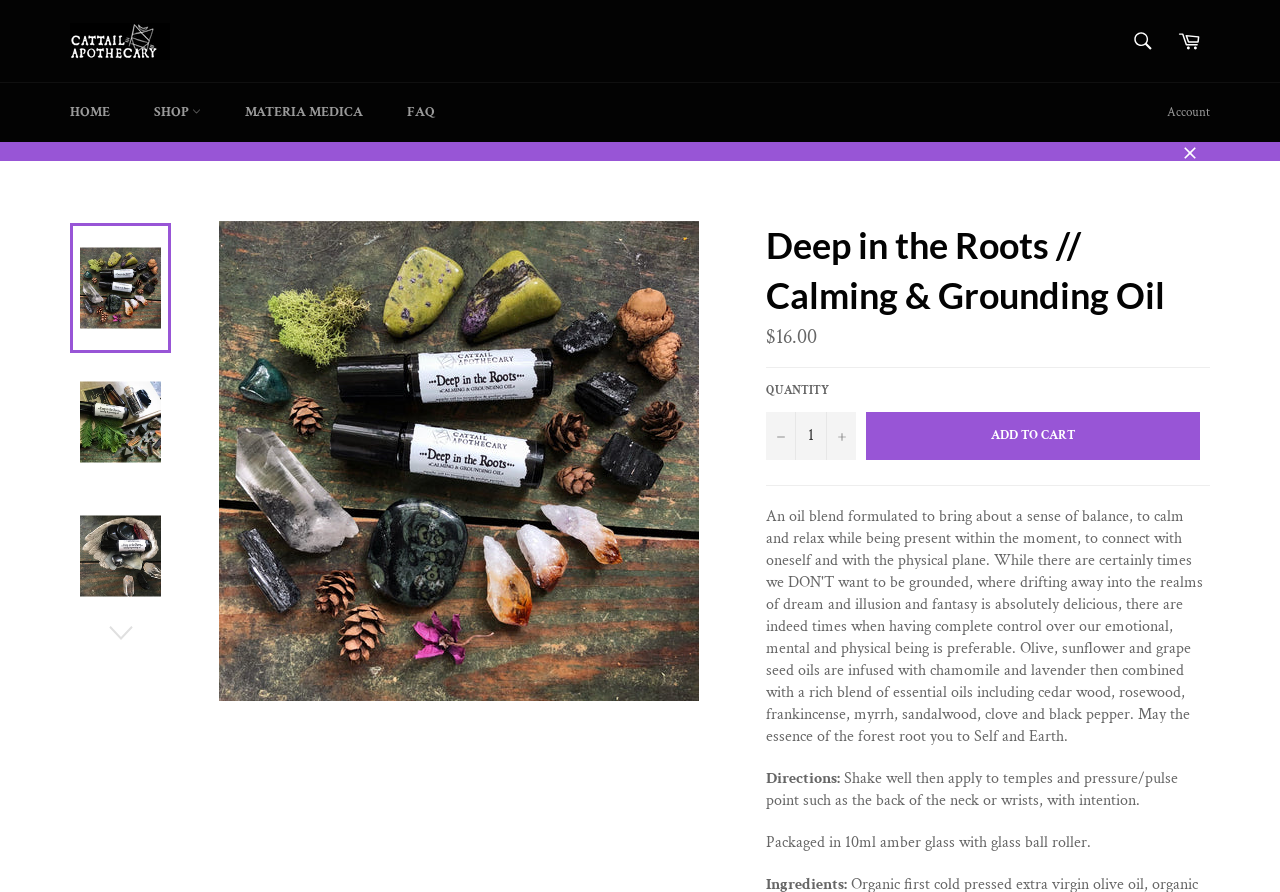Give a one-word or short phrase answer to this question: 
What is the purpose of the oil blend?

To calm and relax